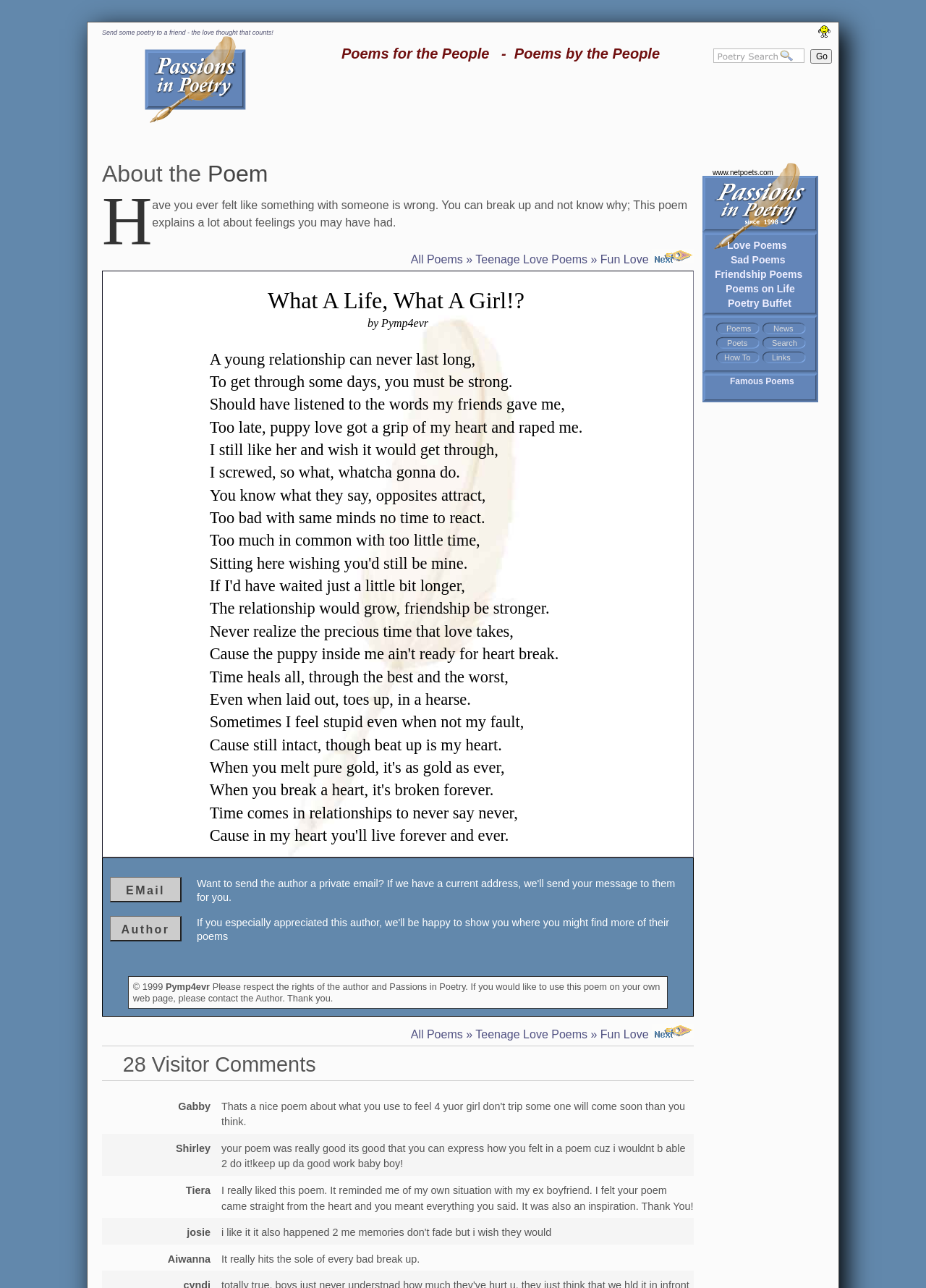Write a detailed summary of the webpage.

This webpage is a poetry website, specifically showcasing a poem titled "What A Life, What A Girl!? by Pymp4evr". At the top of the page, there is a heading with the poem's title, followed by a layout table containing the poem's content. The poem is divided into three sections, with the first section being the title, the second section being the author's name, and the third section being the poem's text.

To the left of the poem, there is a section with a heading "About the Poem" and a link to the poem. Below this section, there is a static text describing the poem's content, which is about a young relationship that didn't last long.

On the right side of the page, there is a column with various links, including "Passions in Poetry", "Love Poems", "Sad Poems", "Friendship Poems", and more. These links are arranged vertically, with the "Passions in Poetry" link at the top and the "Famous Poems" link at the bottom.

Above the poem, there is a section with a static text "Send some poetry to a friend - the love thought that counts!" and a textbox with a "Go" button next to it. This section is likely a feature to send the poem to a friend.

At the bottom of the page, there is a "Response Panel" section with links to "EMail" and "Author", as well as a copyright notice and a message asking users to respect the author's rights.

Below the poem, there are 28 visitor comments, each with the commenter's name and their comment. The comments are arranged vertically, with the most recent comment at the top.

There are also two images on the page, one with the text "Go to next poem" and another with no alt text.